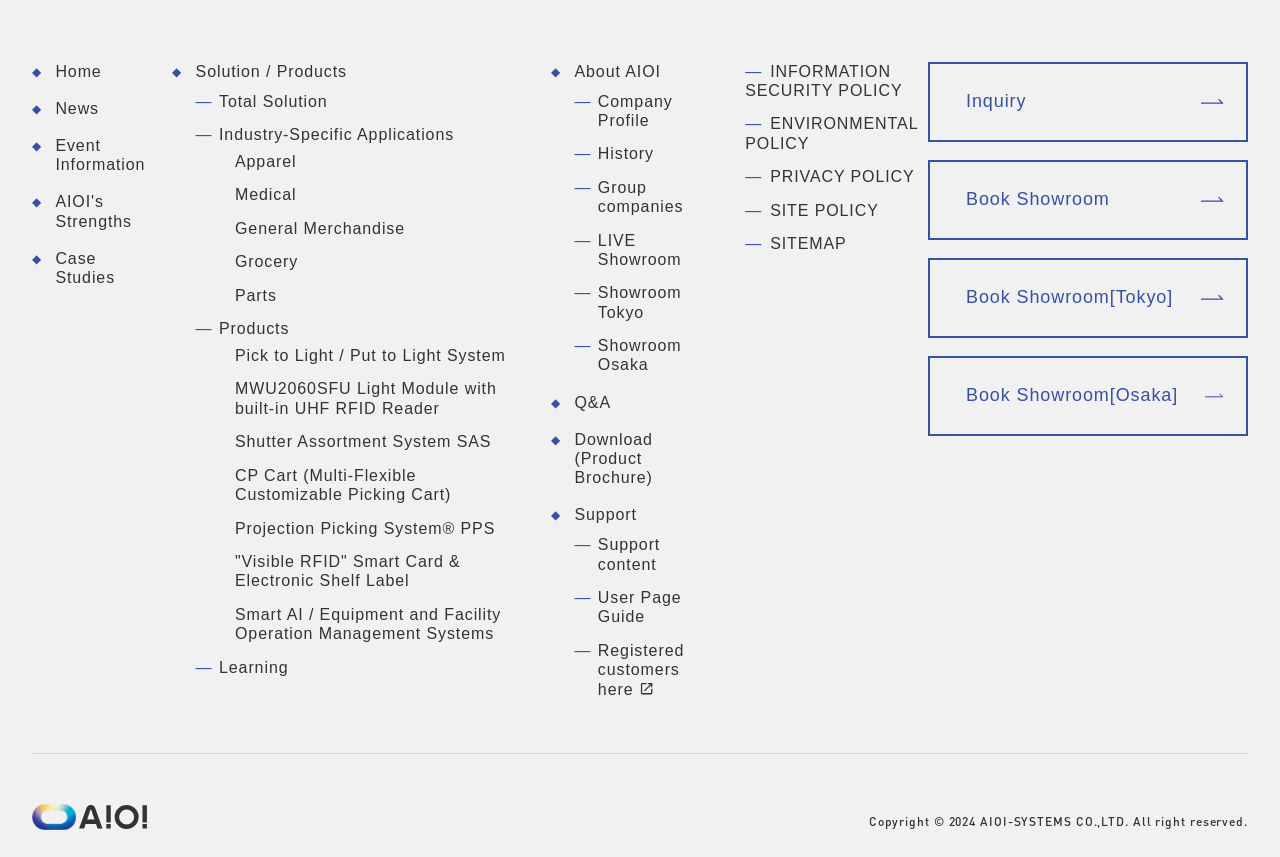Please identify the bounding box coordinates of the clickable area that will allow you to execute the instruction: "Learn about AIOI's Strengths".

[0.043, 0.226, 0.103, 0.268]